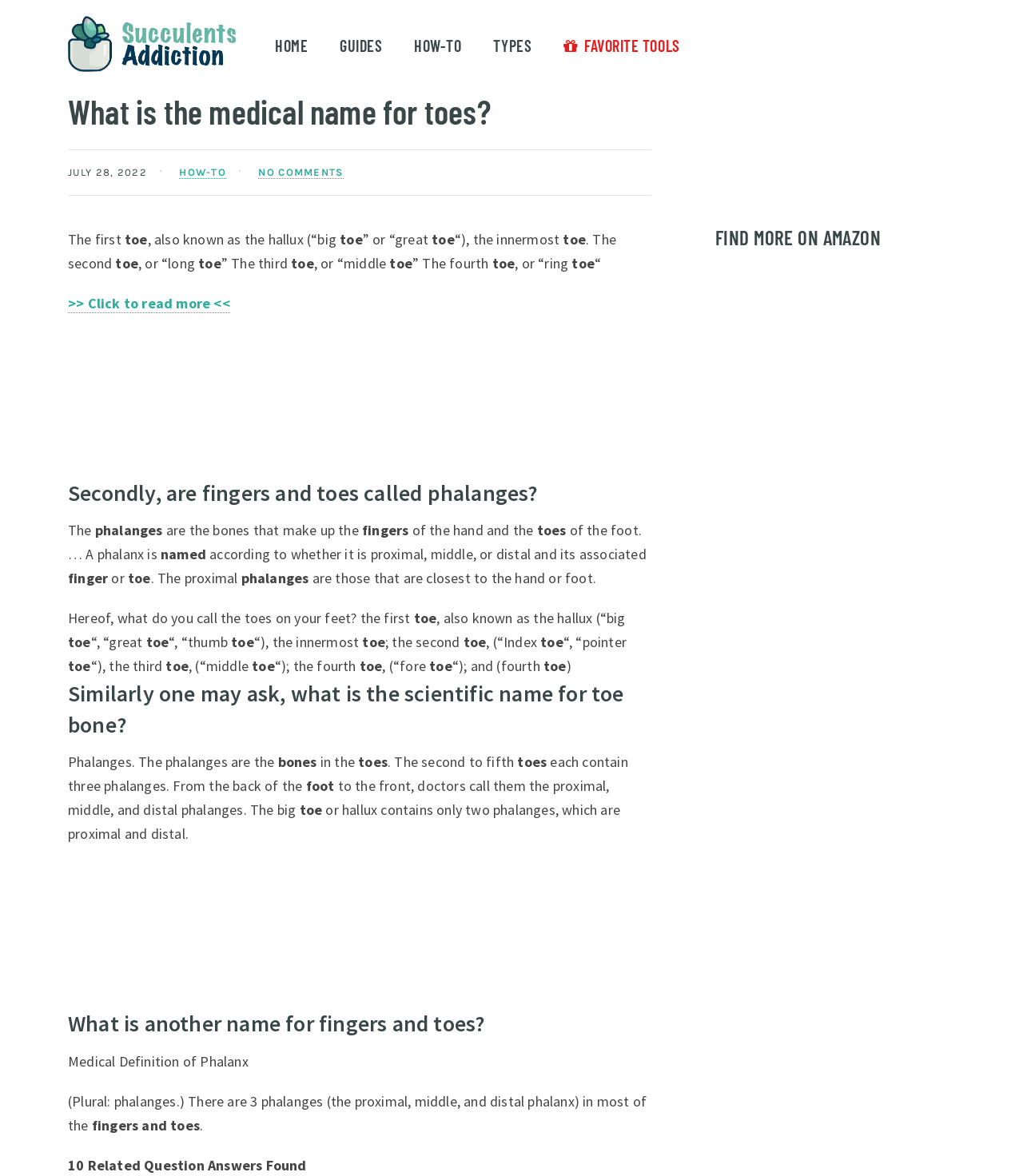What is the name of the bone in the hand and foot?
Refer to the image and provide a one-word or short phrase answer.

phalanges